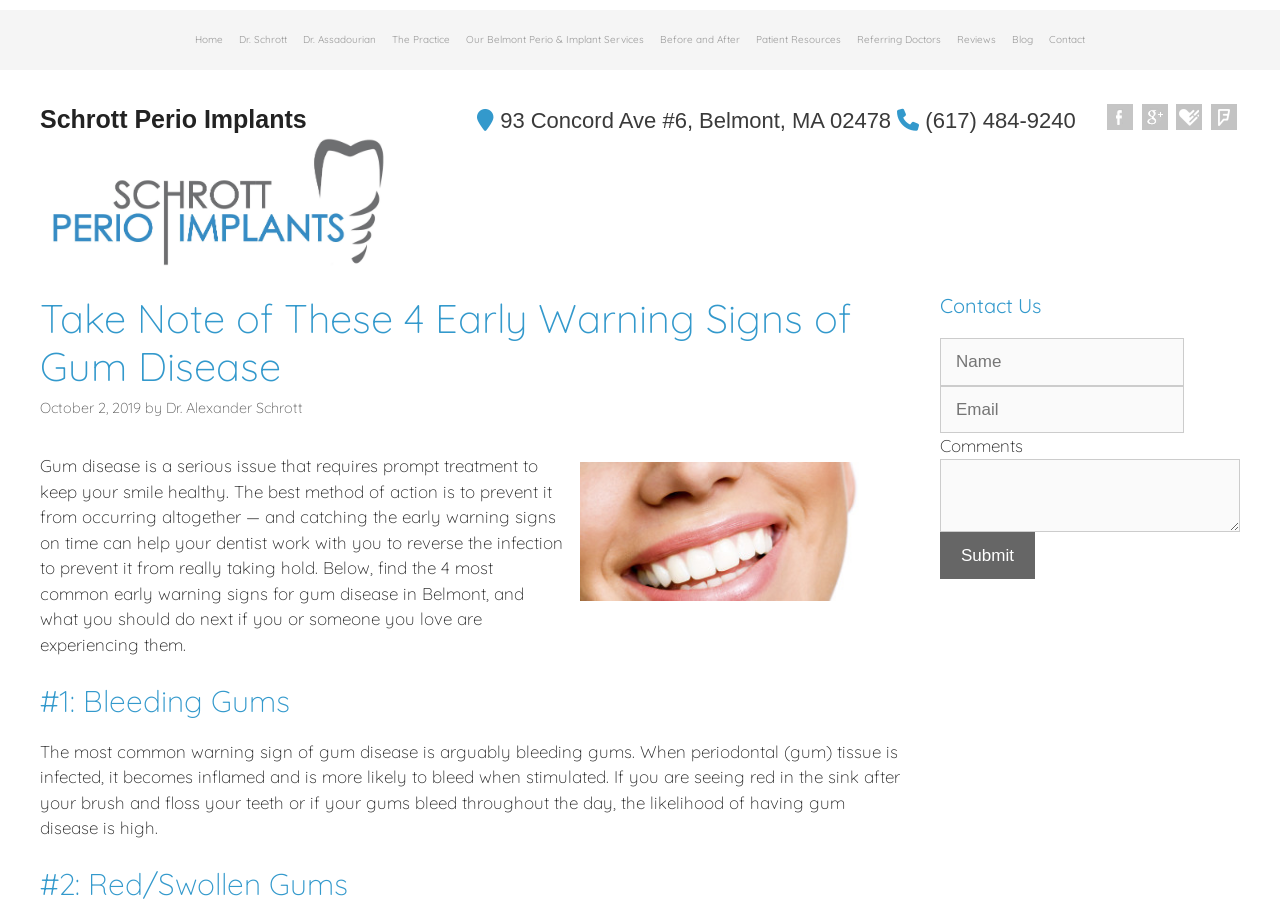Locate the UI element described by parent_node: Comments name="comments" in the provided webpage screenshot. Return the bounding box coordinates in the format (top-left x, top-left y, bottom-right x, bottom-right y), ensuring all values are between 0 and 1.

[0.734, 0.509, 0.969, 0.59]